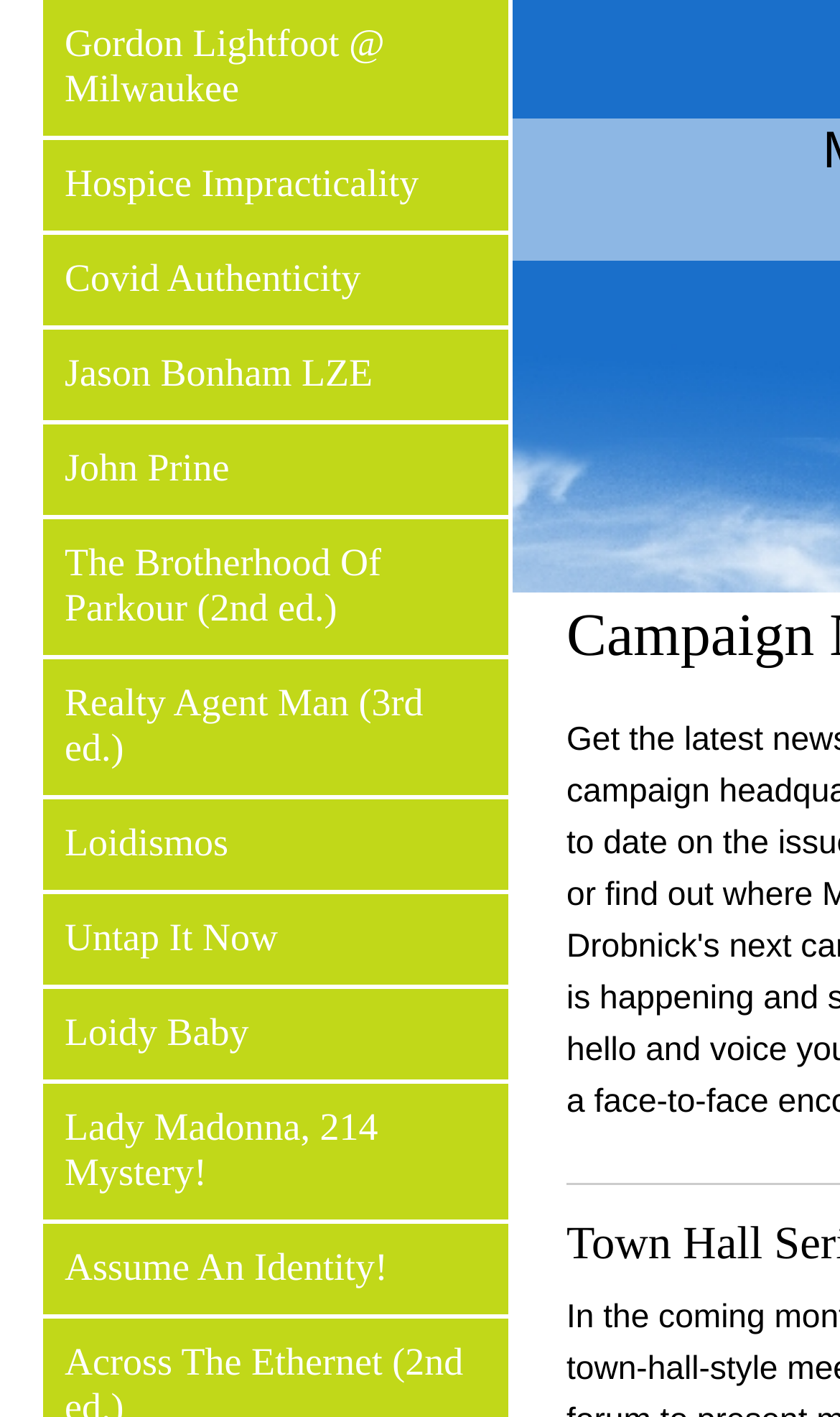How many links are on the webpage?
Using the image, provide a concise answer in one word or a short phrase.

11